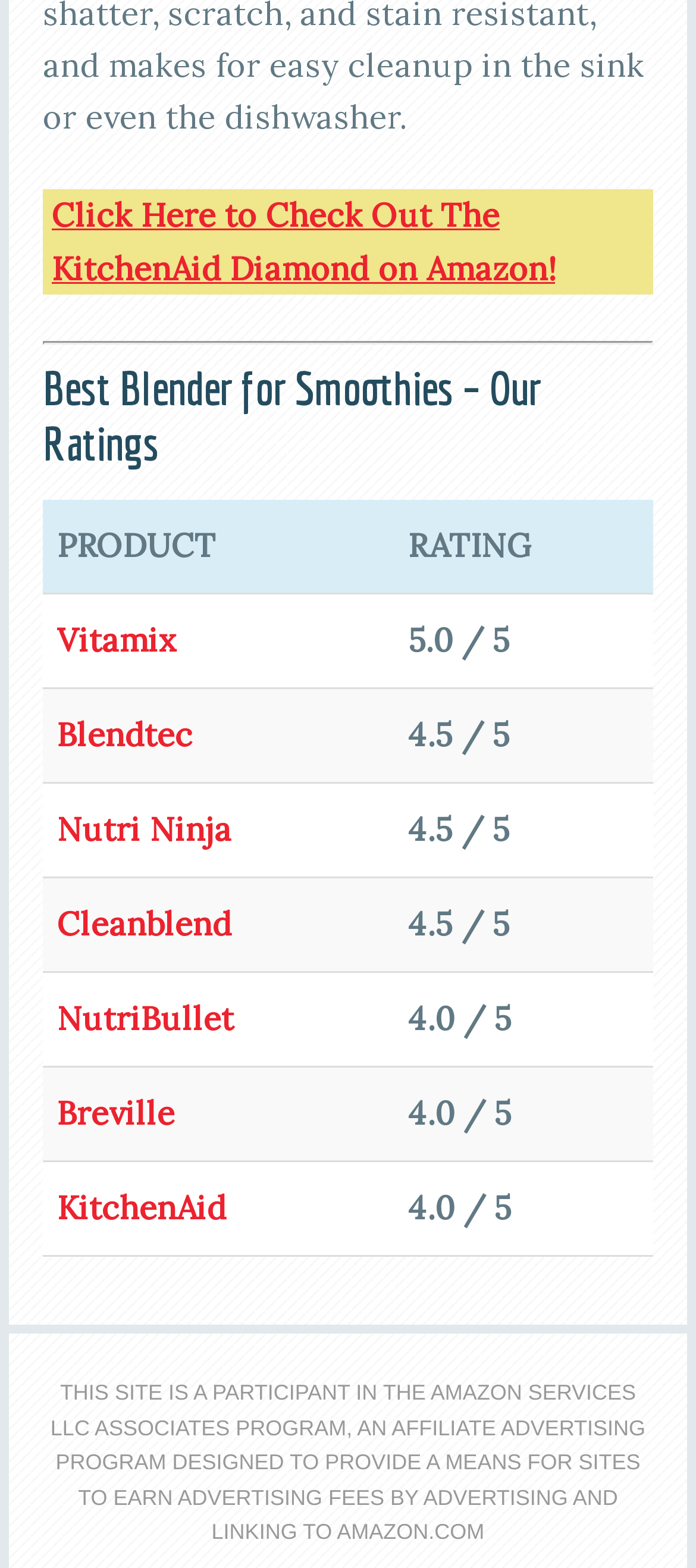What is the name of the last blender in the table?
Using the image as a reference, answer with just one word or a short phrase.

KitchenAid